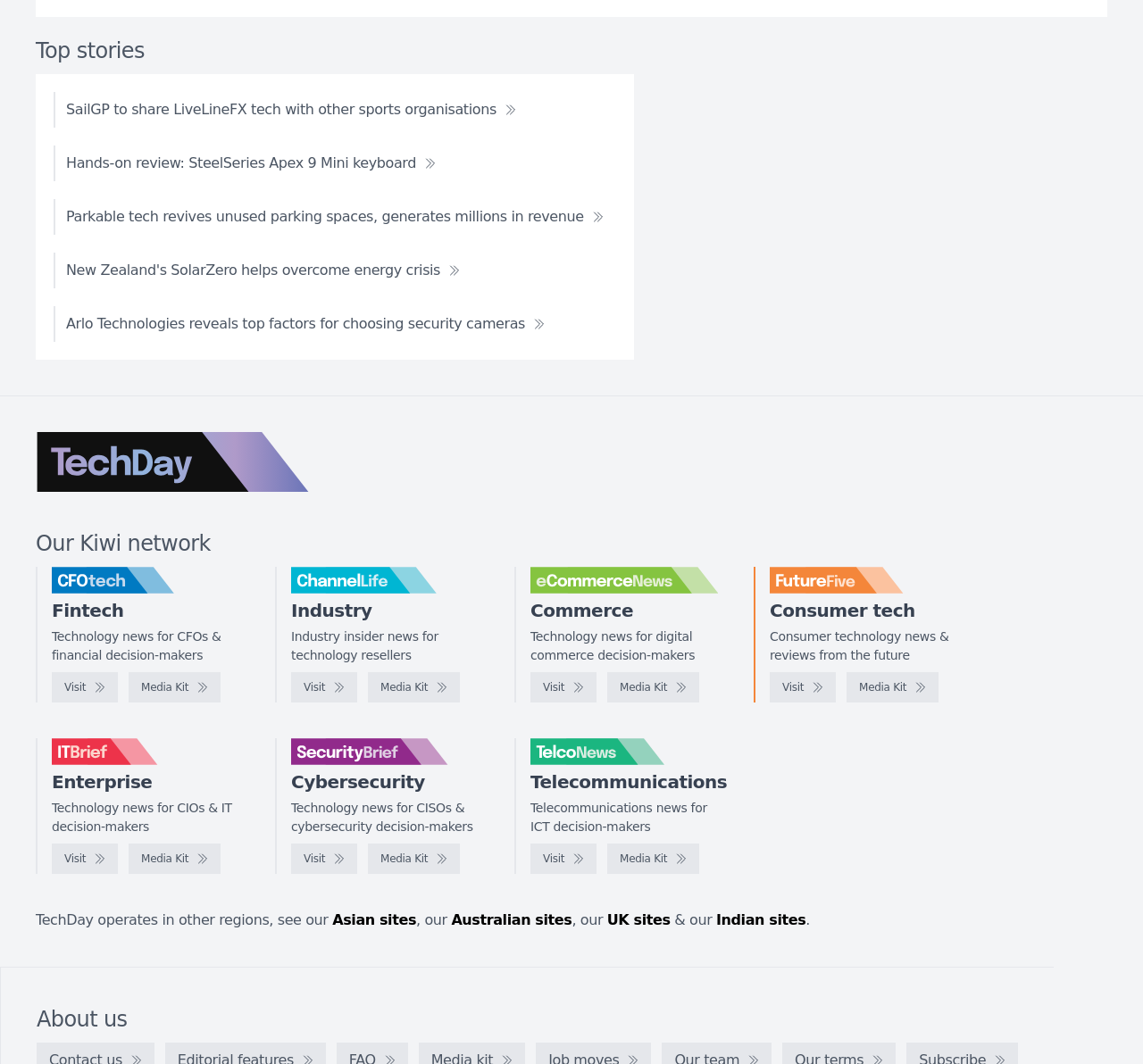Answer the question below in one word or phrase:
Are there any images on this webpage?

Yes